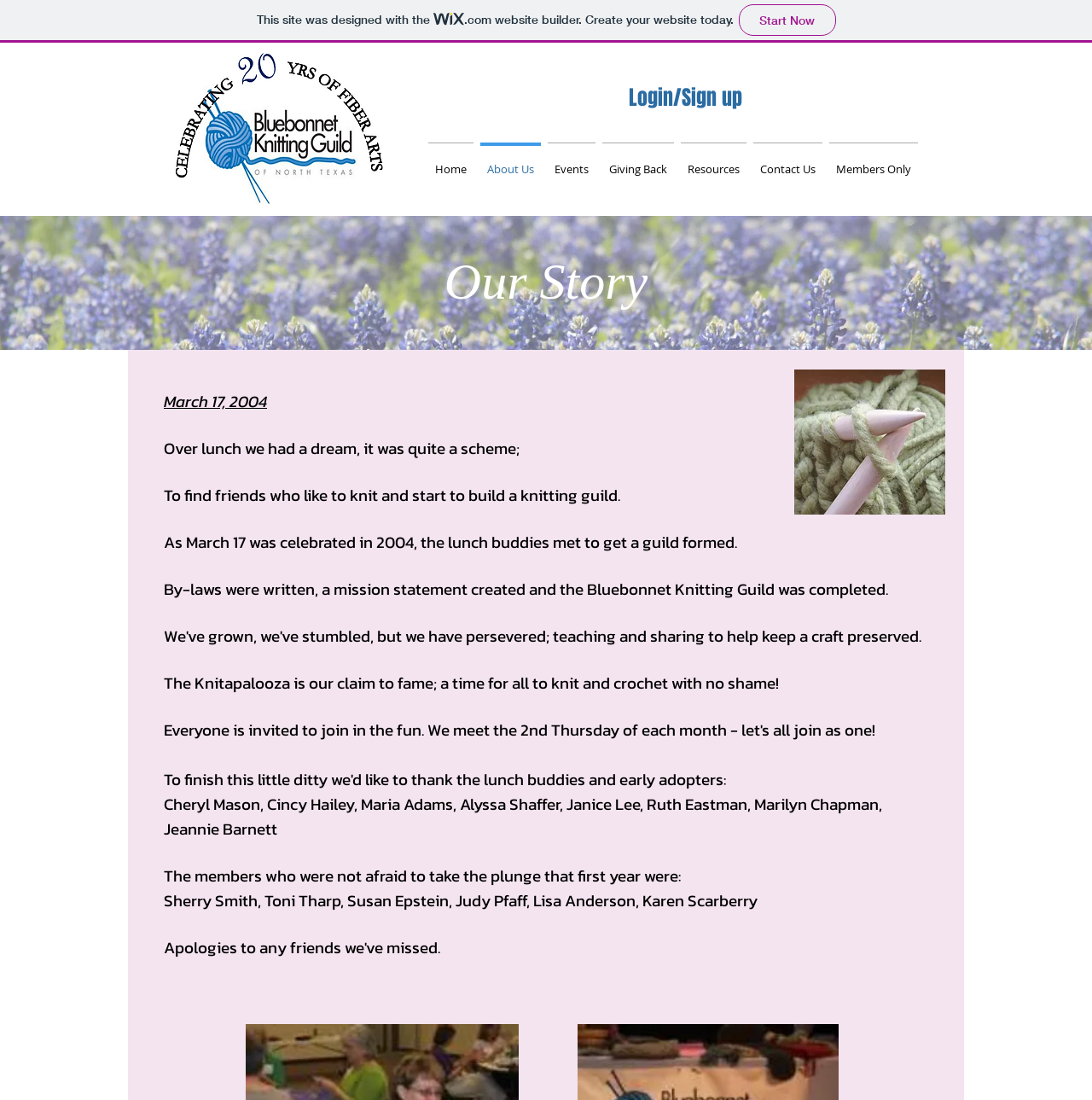Determine the bounding box coordinates of the clickable element to achieve the following action: 'Visit the 'About Us' page'. Provide the coordinates as four float values between 0 and 1, formatted as [left, top, right, bottom].

[0.437, 0.13, 0.498, 0.164]